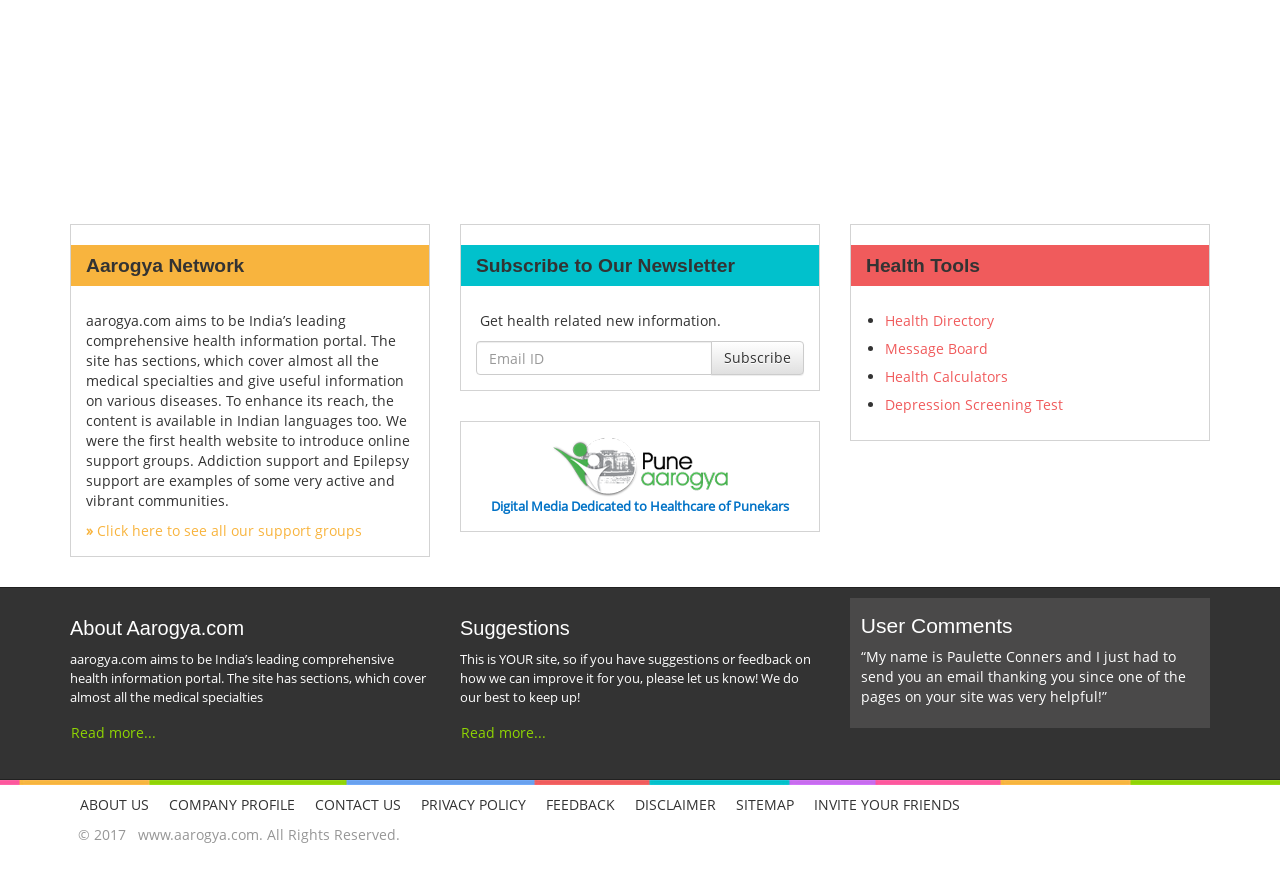Please find and report the bounding box coordinates of the element to click in order to perform the following action: "Subscribe to the newsletter". The coordinates should be expressed as four float numbers between 0 and 1, in the format [left, top, right, bottom].

[0.372, 0.388, 0.628, 0.427]